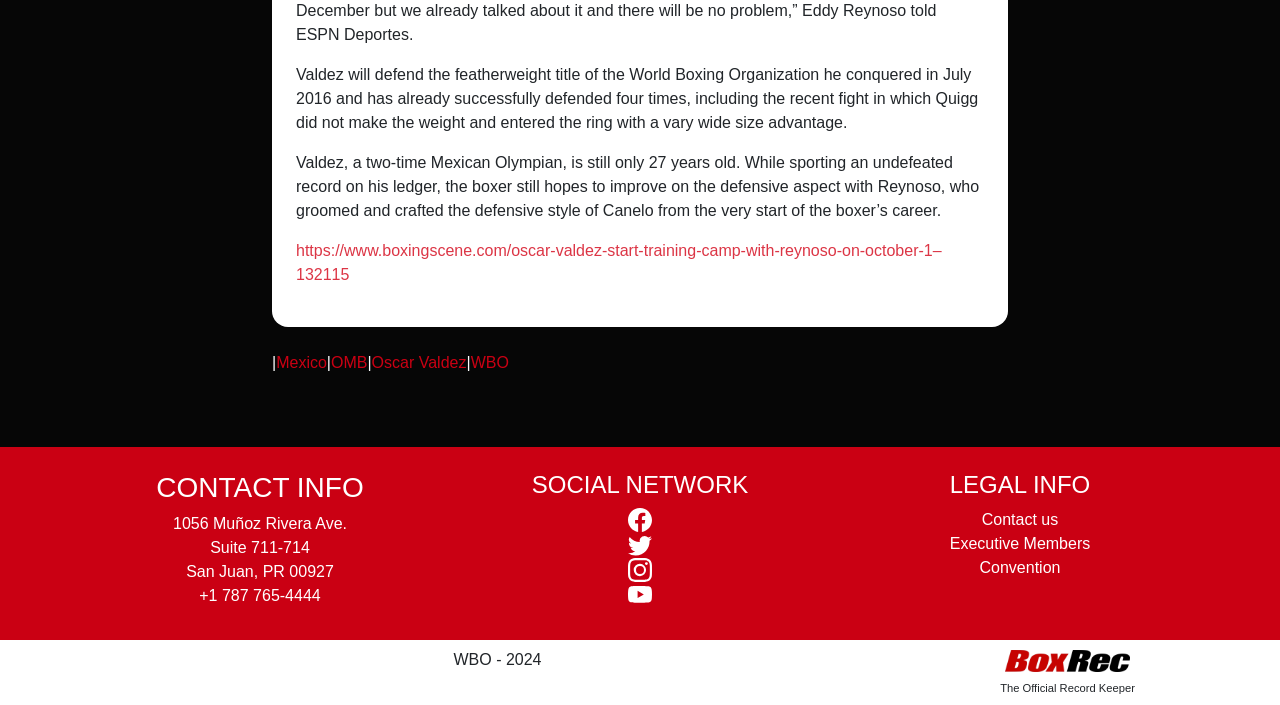Please find the bounding box for the following UI element description. Provide the coordinates in (top-left x, top-left y, bottom-right x, bottom-right y) format, with values between 0 and 1: Oscar Valdez

[0.29, 0.502, 0.364, 0.526]